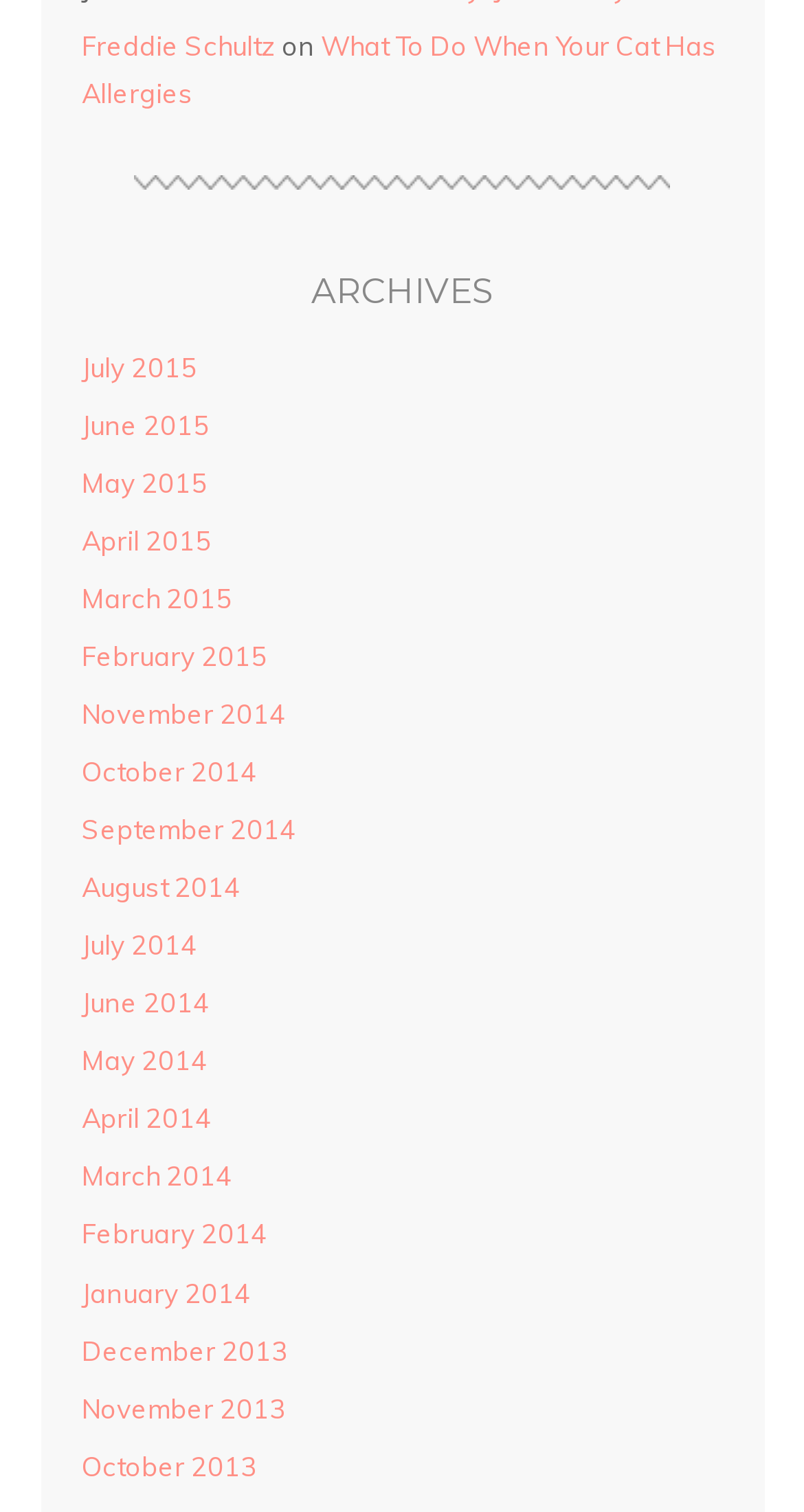Please determine the bounding box coordinates of the element's region to click for the following instruction: "go to July 2015 page".

[0.101, 0.232, 0.245, 0.254]